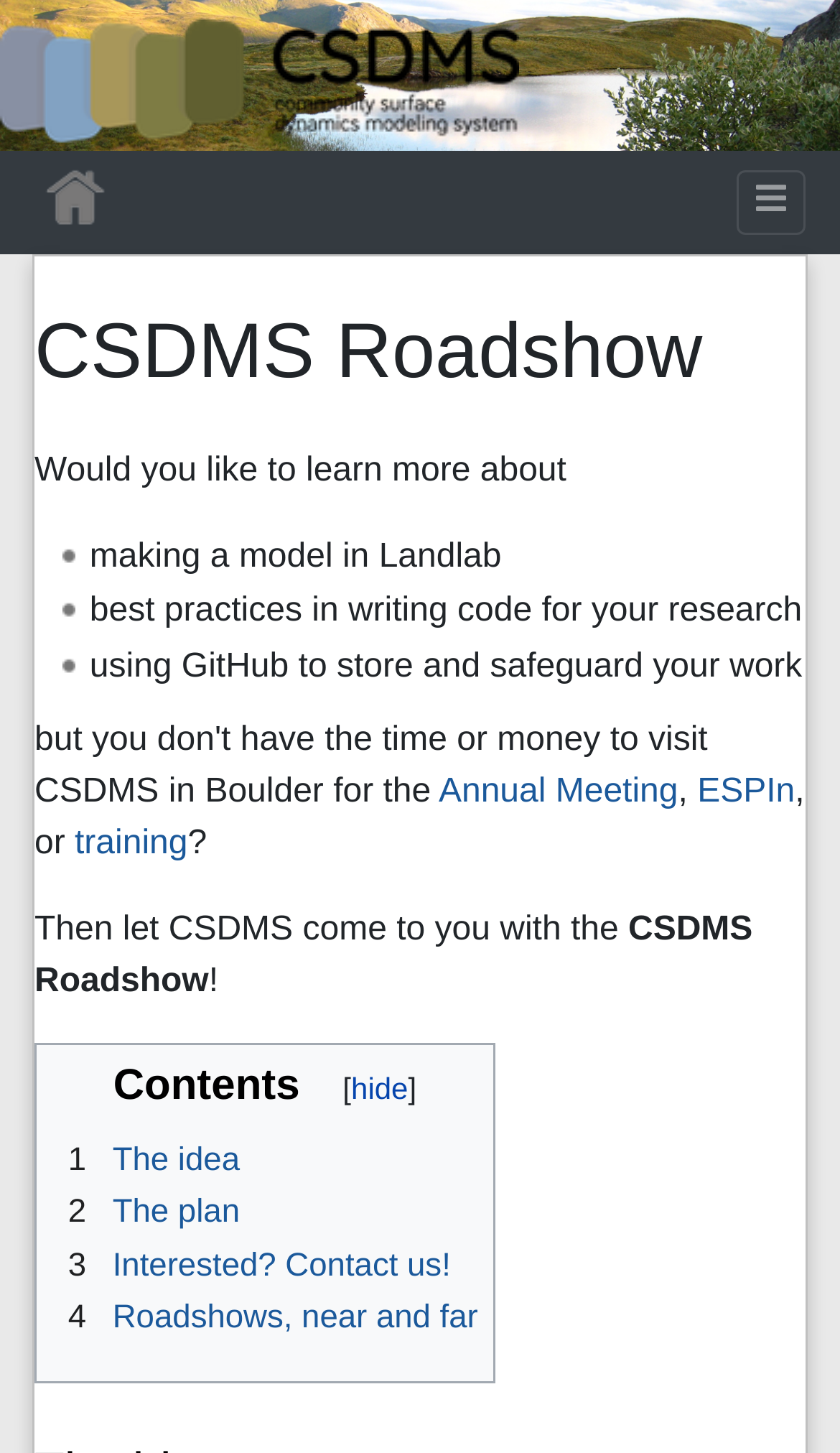Based on the description "navigation", find the bounding box of the specified UI element.

[0.196, 0.179, 0.383, 0.205]